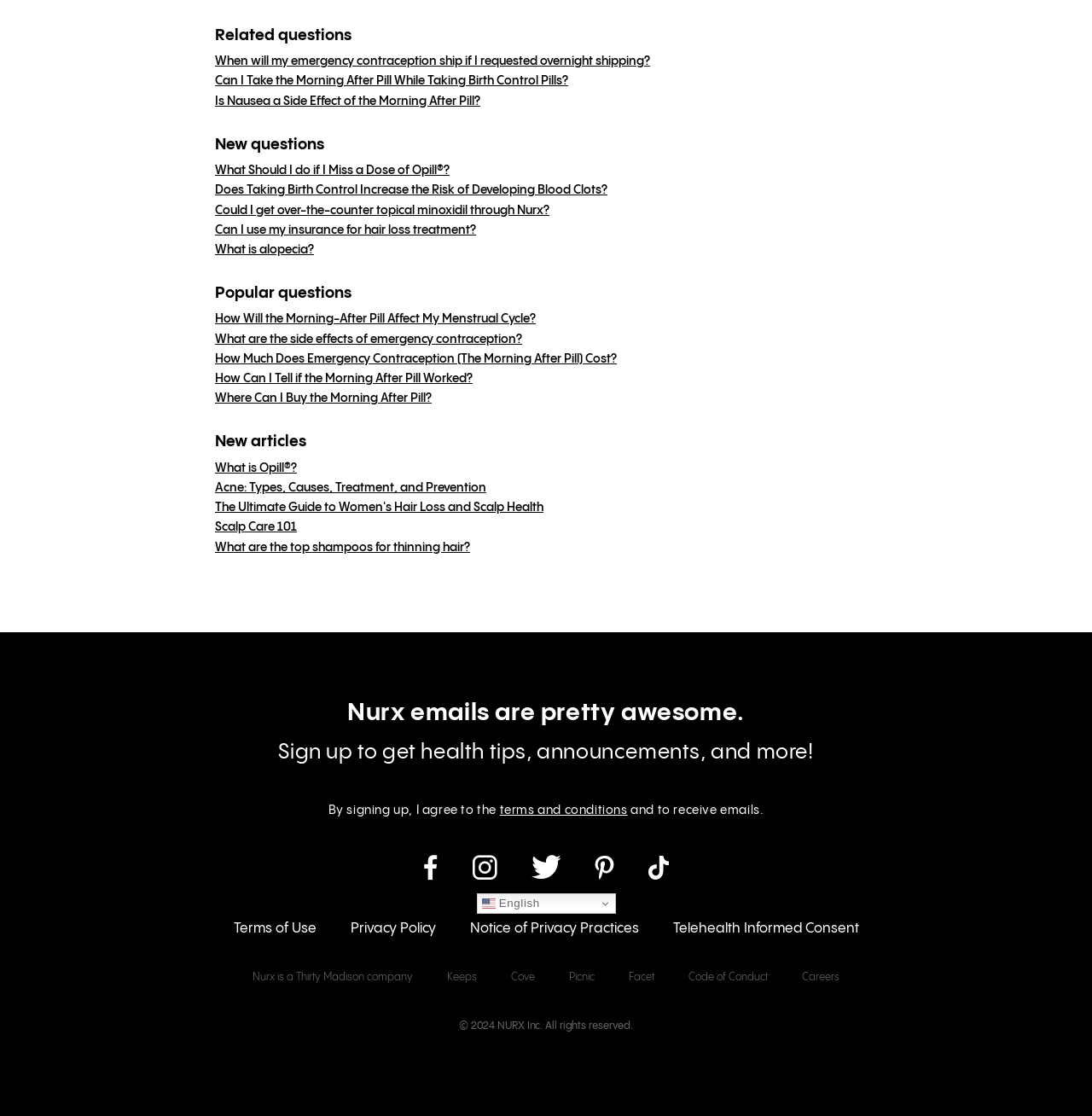Predict the bounding box of the UI element based on this description: "ace@acebevdc.com".

None